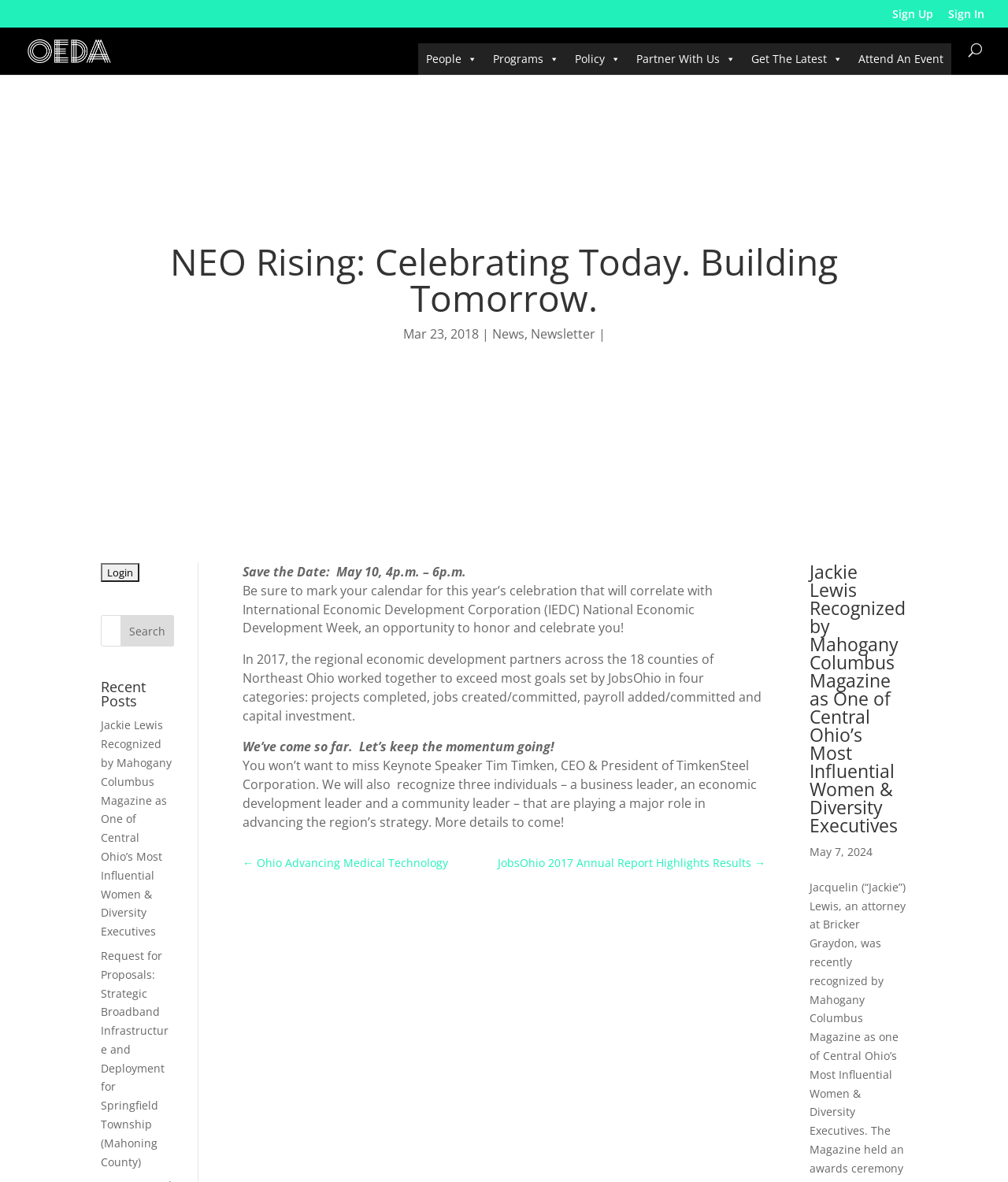Determine the bounding box coordinates for the area that should be clicked to carry out the following instruction: "Login".

[0.1, 0.476, 0.138, 0.492]